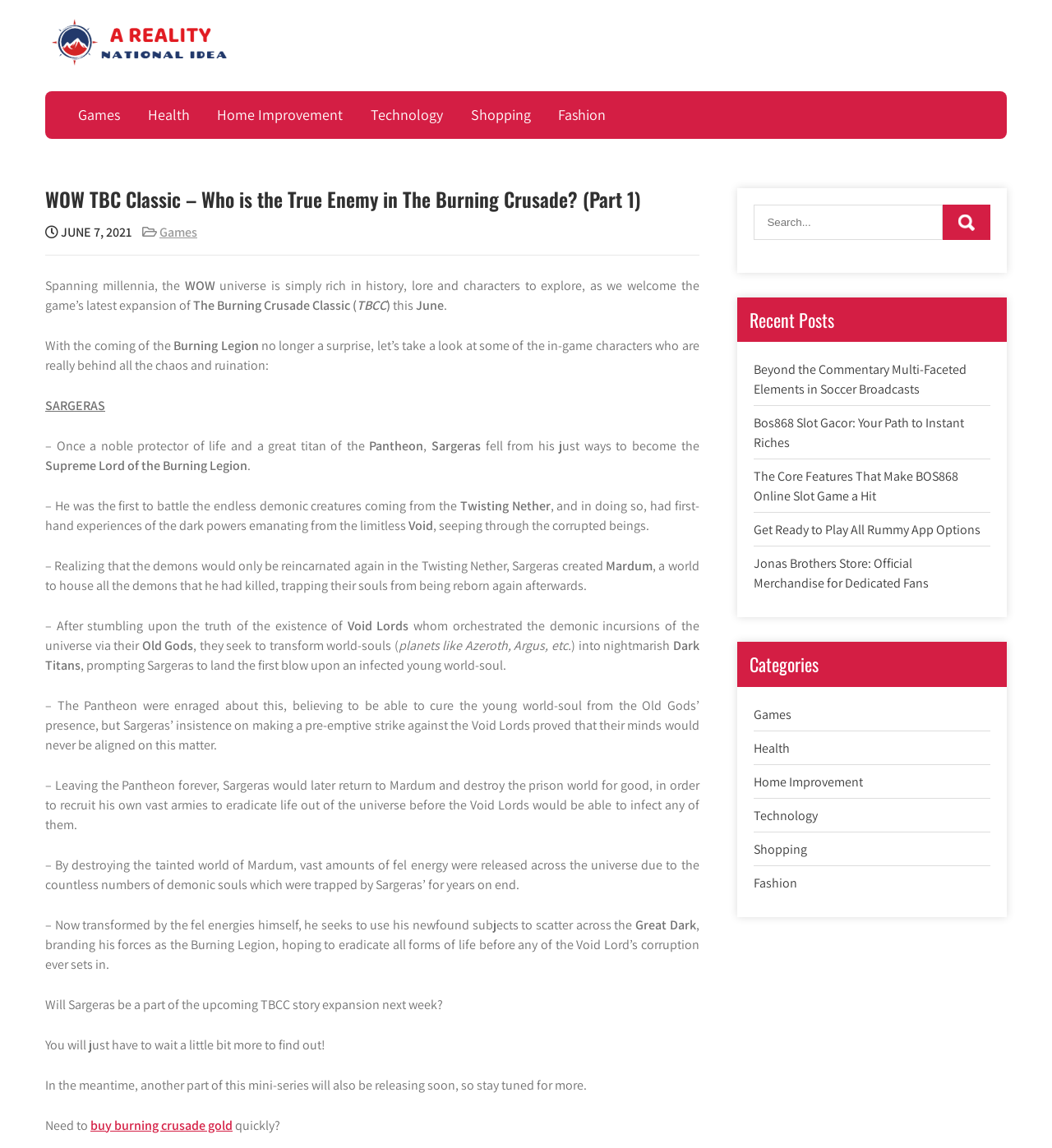Locate the bounding box coordinates of the clickable area needed to fulfill the instruction: "go to home page".

None